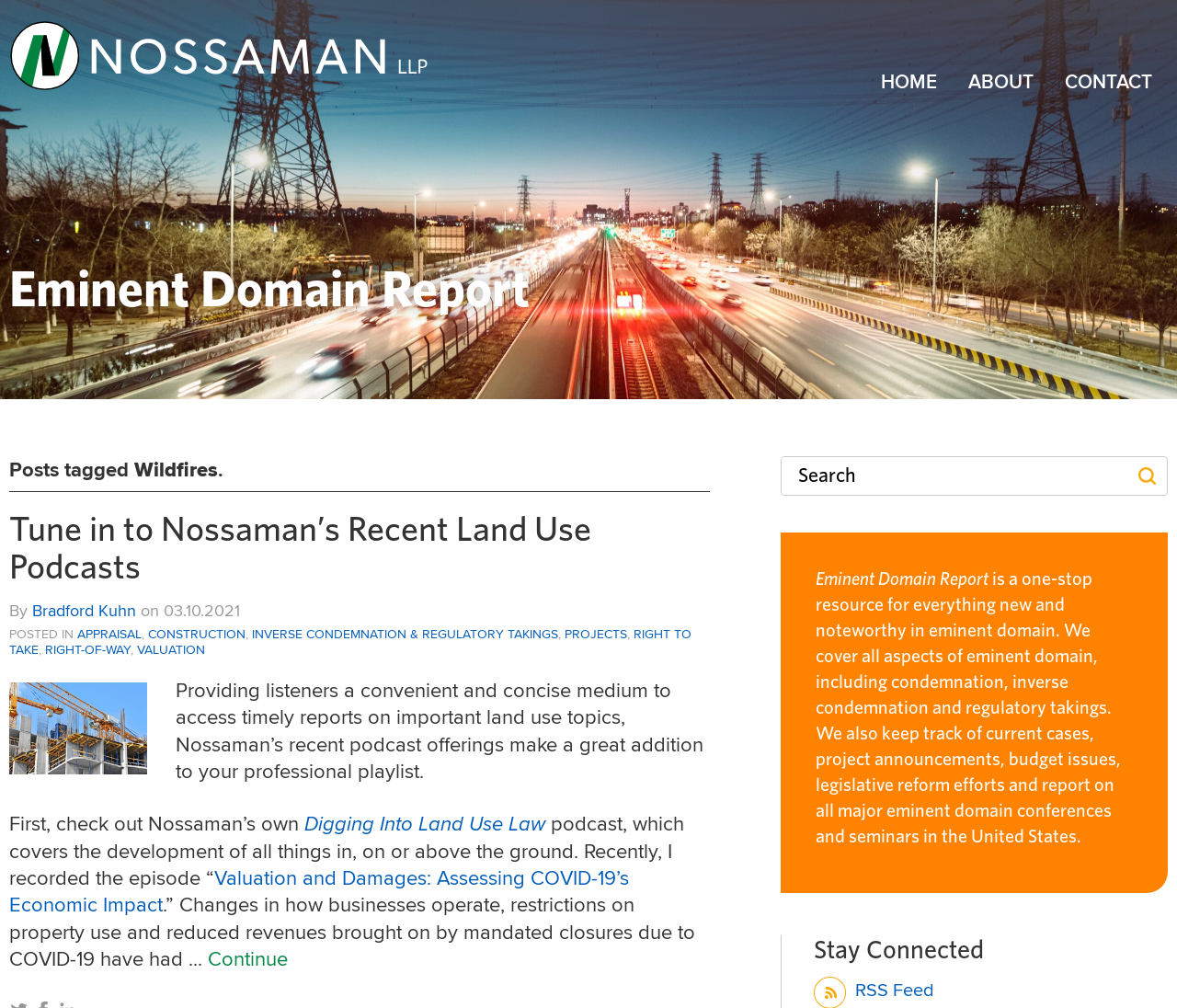Locate the bounding box coordinates of the element I should click to achieve the following instruction: "Read the recent land use podcast".

[0.008, 0.677, 0.125, 0.768]